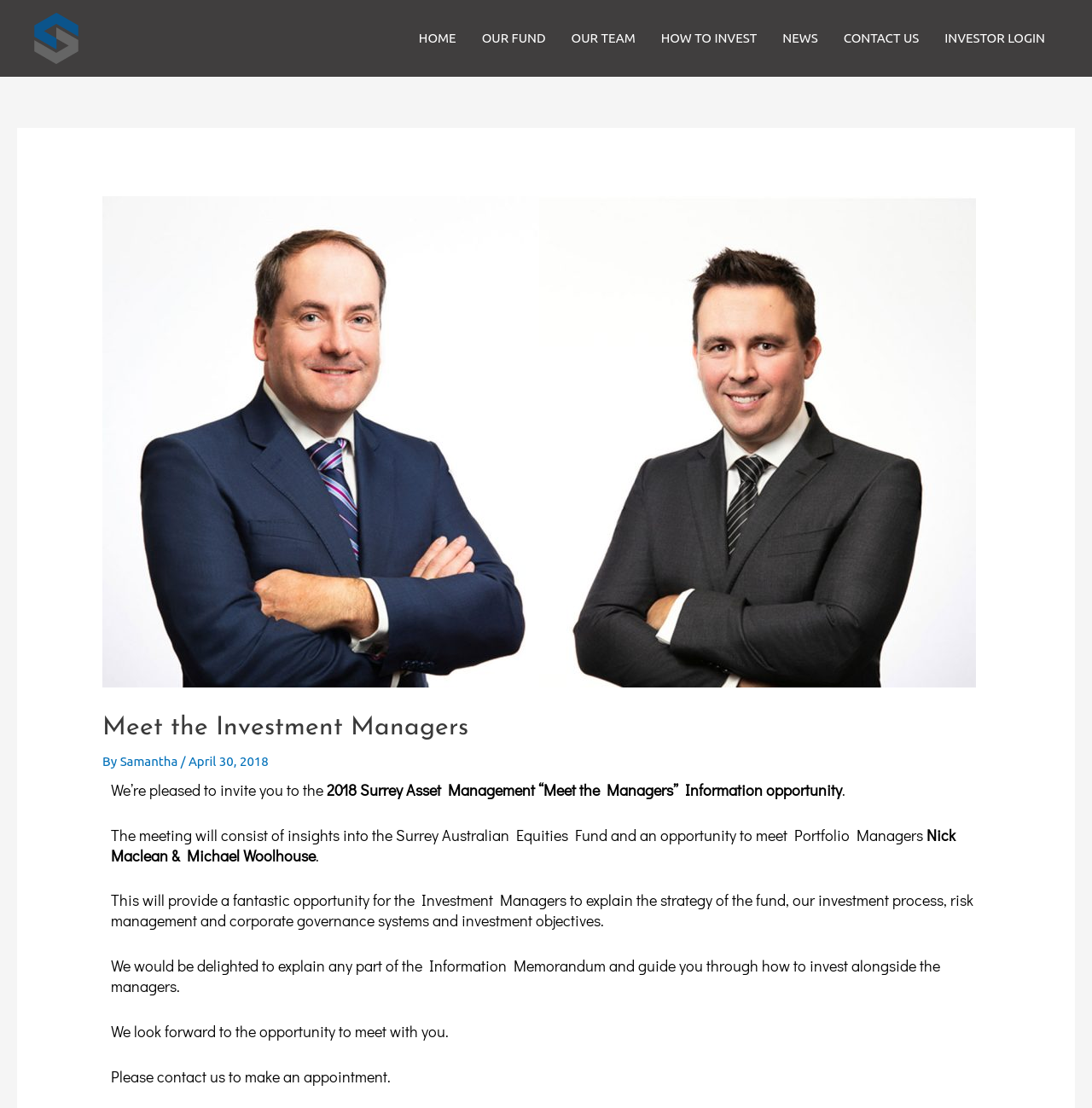Provide a short answer using a single word or phrase for the following question: 
Who are the Portfolio Managers mentioned?

Nick Maclean & Michael Woolhouse